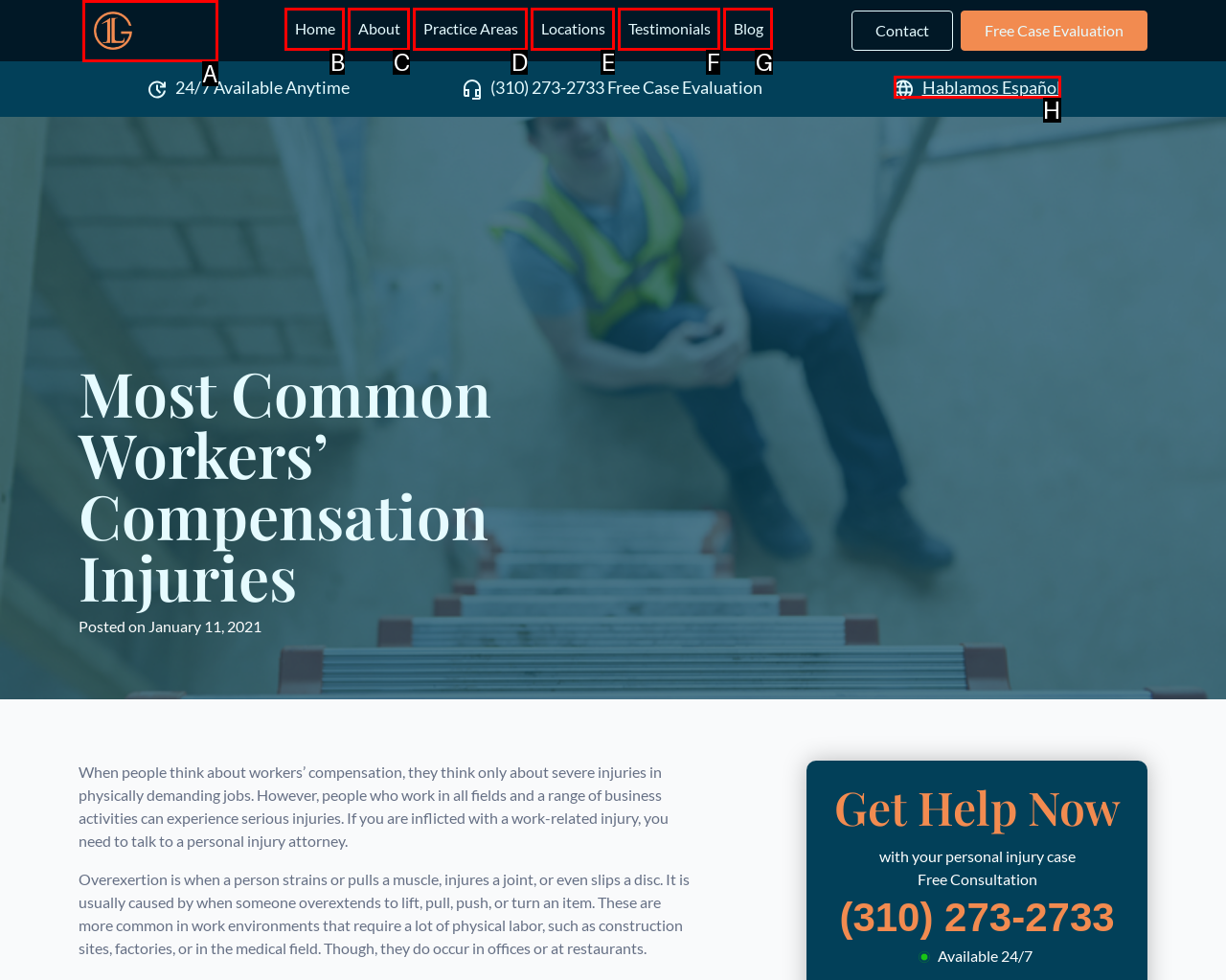Identify the HTML element to select in order to accomplish the following task: Click the 'Hablamos Español' link
Reply with the letter of the chosen option from the given choices directly.

H